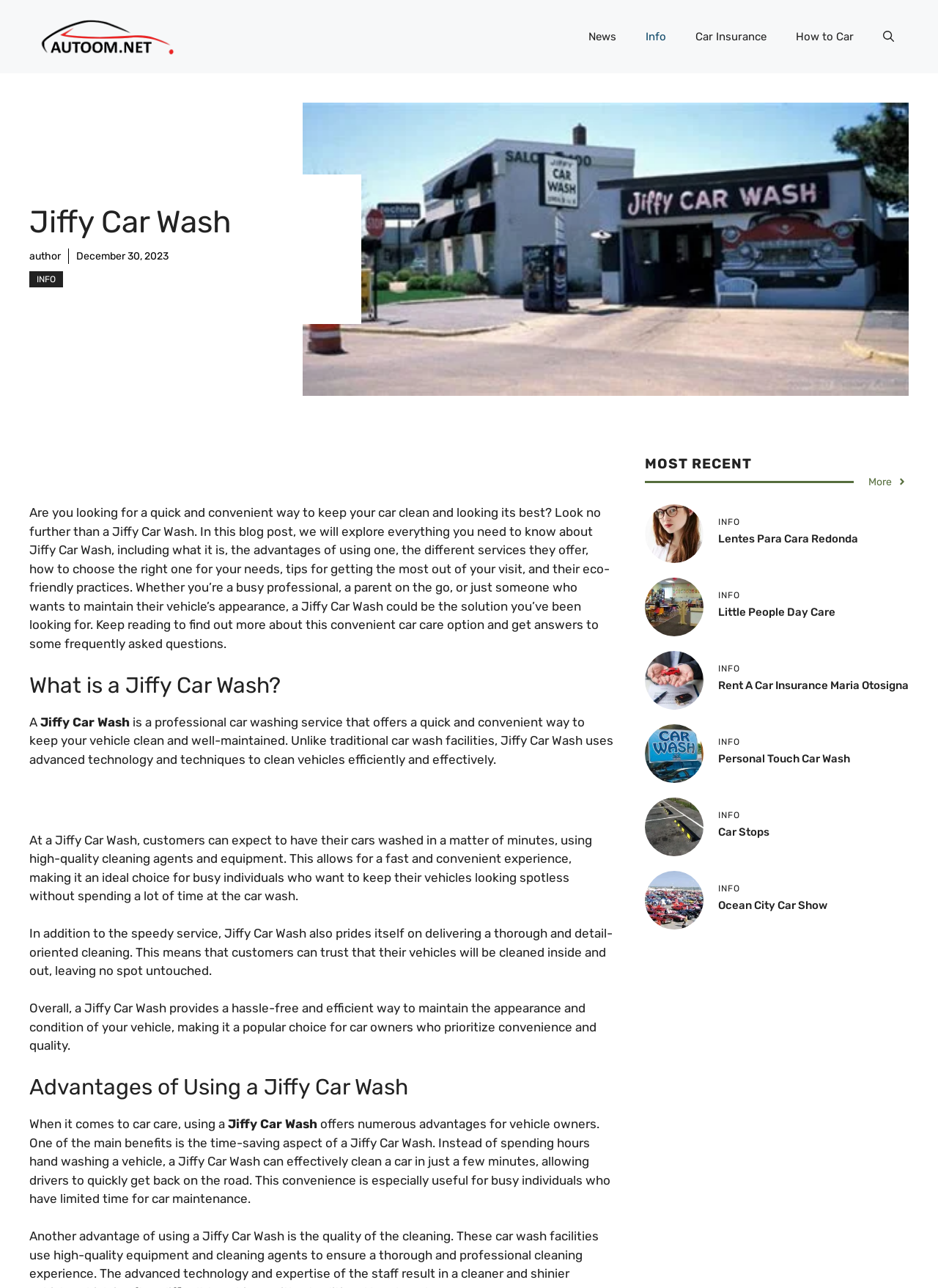Pinpoint the bounding box coordinates of the element you need to click to execute the following instruction: "Open the search". The bounding box should be represented by four float numbers between 0 and 1, in the format [left, top, right, bottom].

[0.926, 0.011, 0.969, 0.046]